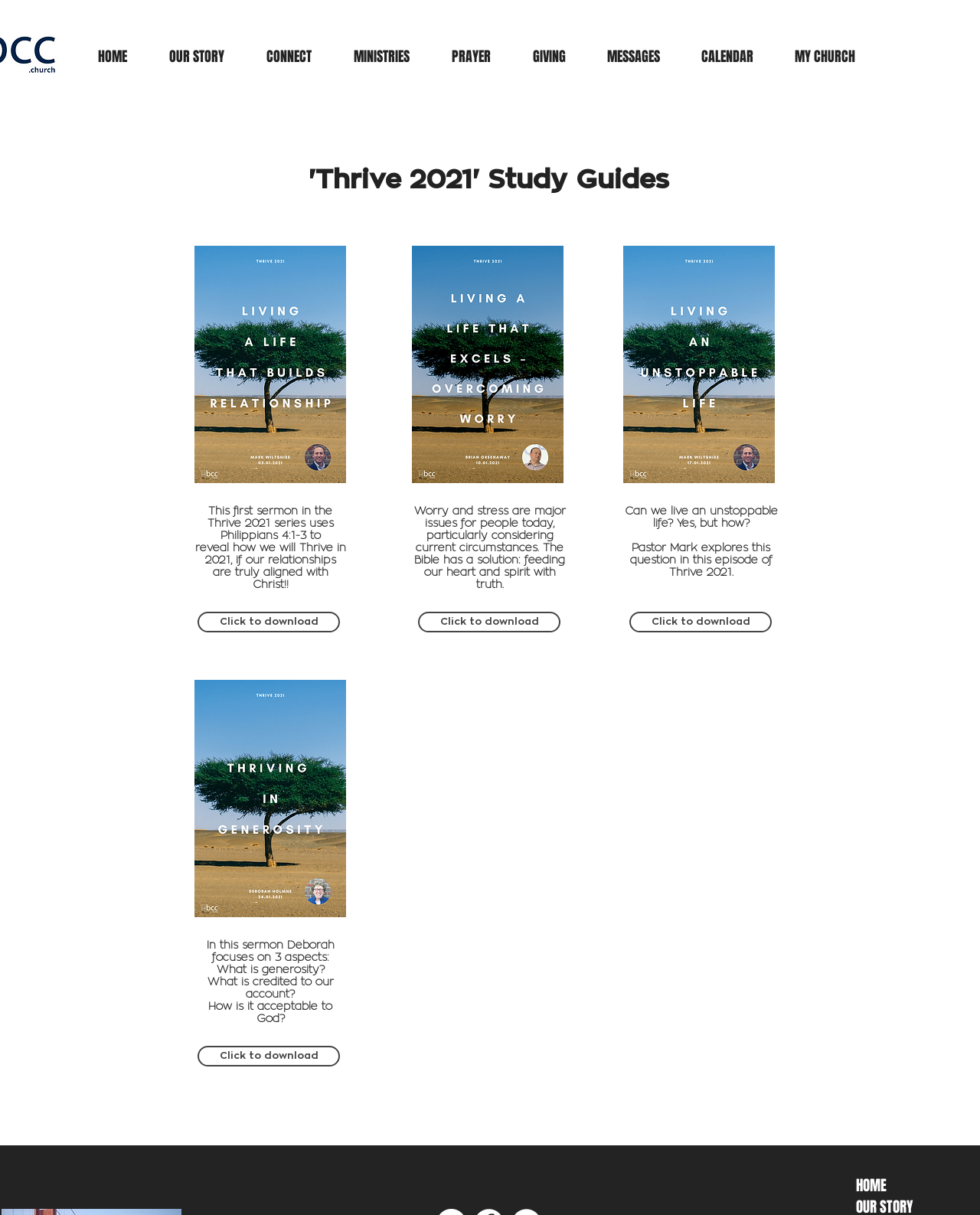Determine the bounding box coordinates of the UI element that matches the following description: "CONNECT". The coordinates should be four float numbers between 0 and 1 in the format [left, top, right, bottom].

[0.26, 0.035, 0.349, 0.058]